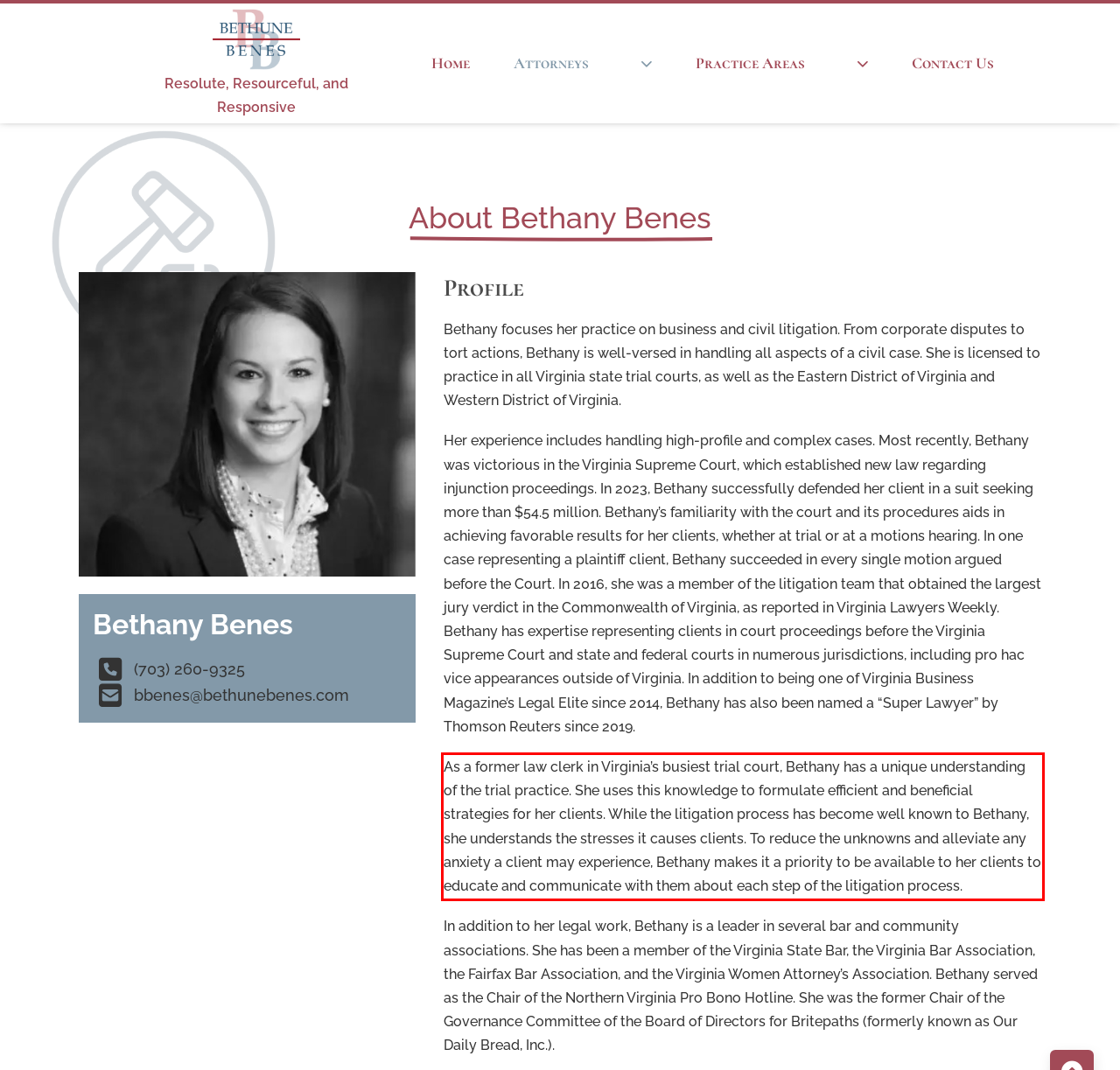Using the provided screenshot of a webpage, recognize and generate the text found within the red rectangle bounding box.

As a former law clerk in Virginia’s busiest trial court, Bethany has a unique understanding of the trial practice. She uses this knowledge to formulate efficient and beneficial strategies for her clients. While the litigation process has become well known to Bethany, she understands the stresses it causes clients. To reduce the unknowns and alleviate any anxiety a client may experience, Bethany makes it a priority to be available to her clients to educate and communicate with them about each step of the litigation process.